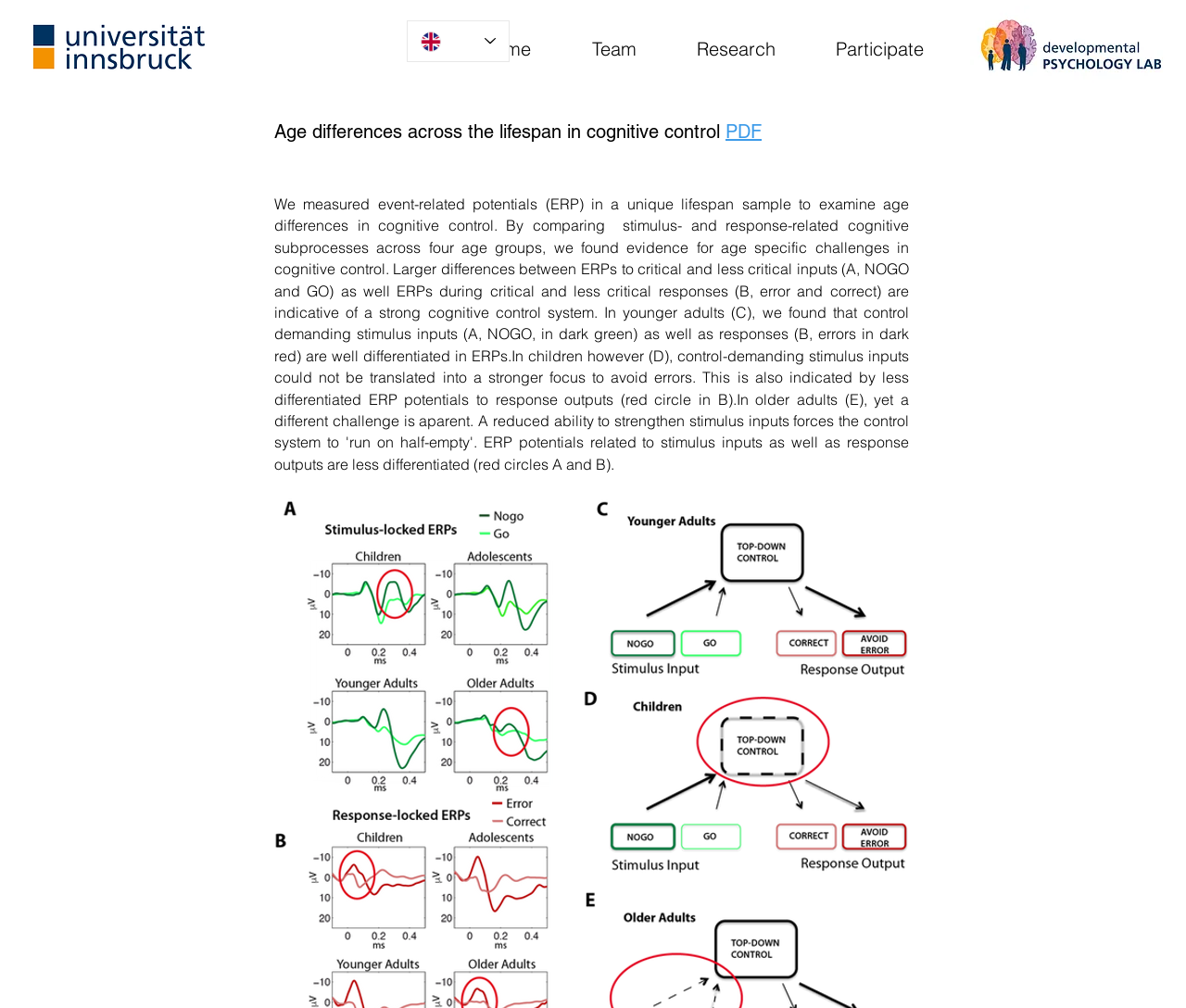Find the bounding box coordinates for the UI element that matches this description: "Team".

[0.473, 0.02, 0.562, 0.076]